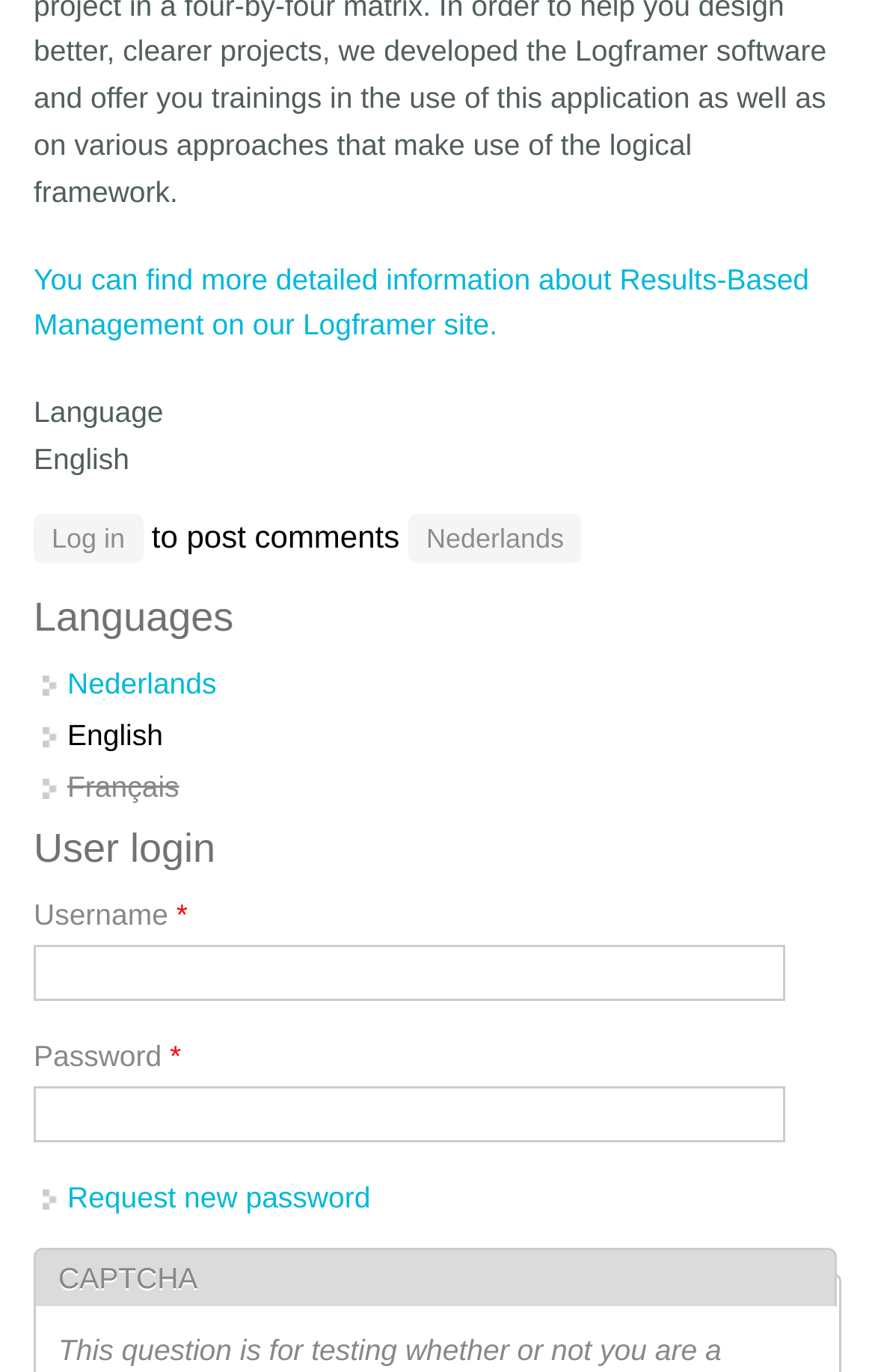Please respond to the question using a single word or phrase:
How many language options are available?

3